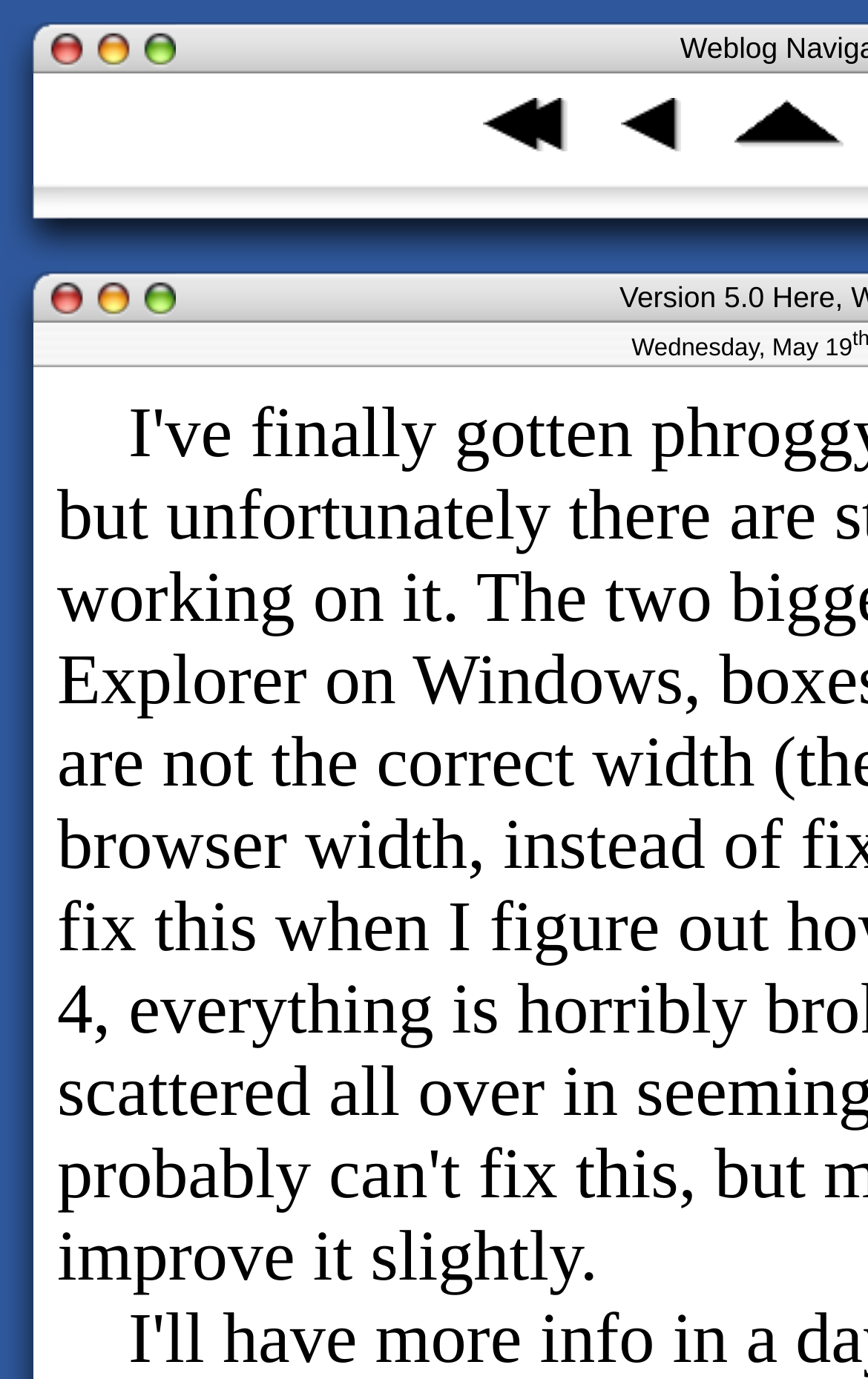How many table cells are there in the top section? Refer to the image and provide a one-word or short phrase answer.

4